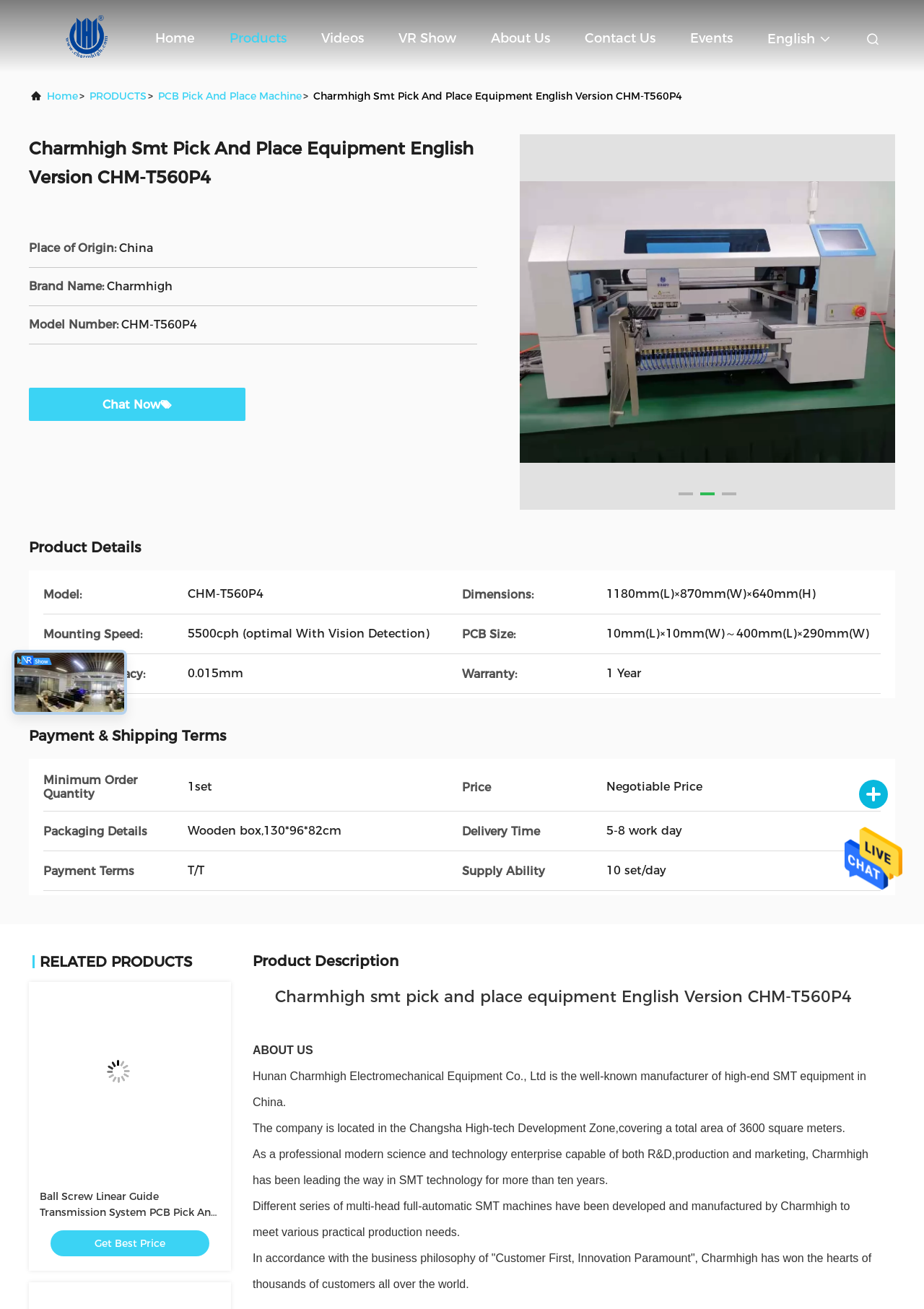What is the warranty period of the product?
Please use the image to deliver a detailed and complete answer.

The warranty period of the product is mentioned in the 'Payment & Shipping Terms' section, where it is specified as 'Warranty: 1 Year'.